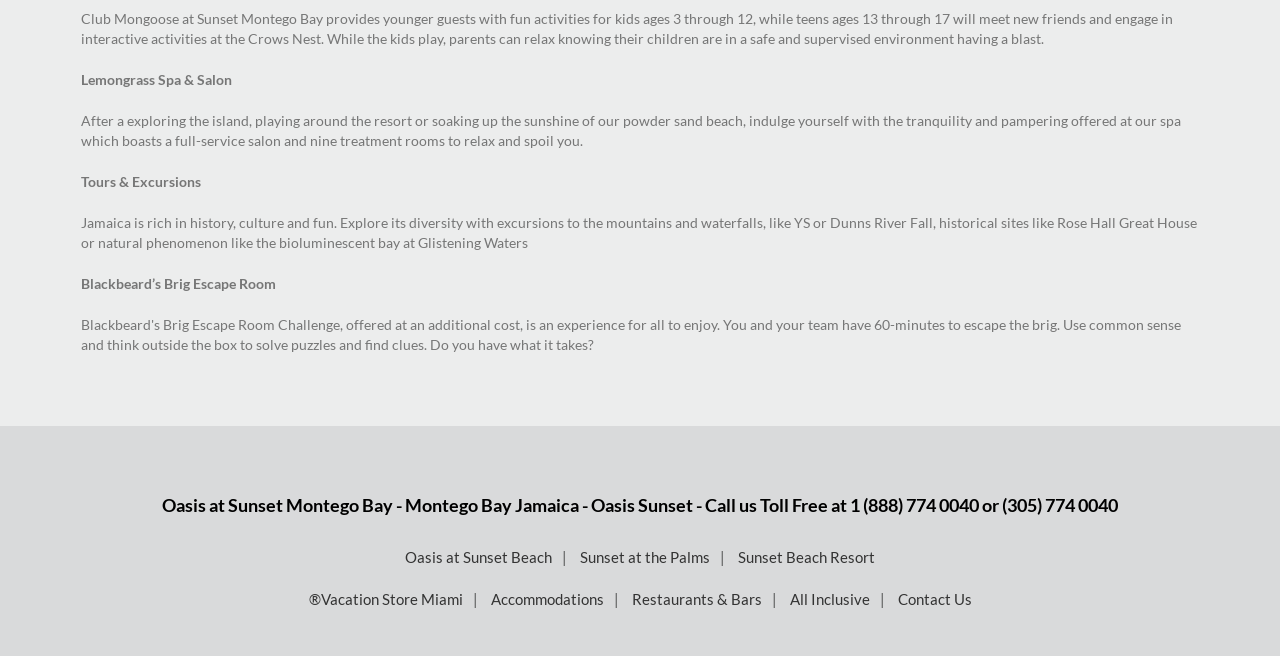Predict the bounding box coordinates for the UI element described as: "Oasis at Sunset Beach". The coordinates should be four float numbers between 0 and 1, presented as [left, top, right, bottom].

[0.316, 0.818, 0.451, 0.881]